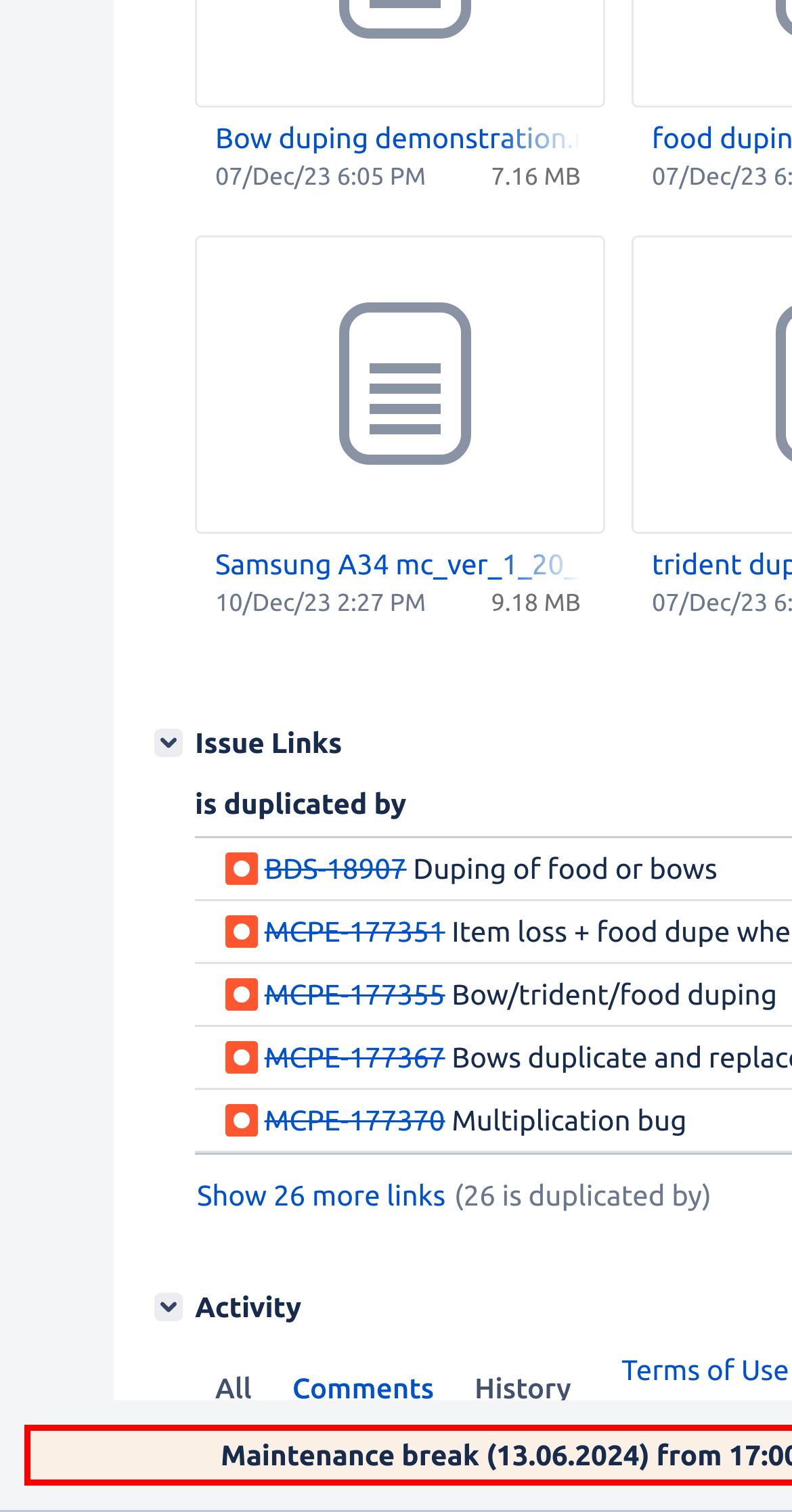Extract the bounding box coordinates for the described element: "Issue Links". The coordinates should be represented as four float numbers between 0 and 1: [left, top, right, bottom].

[0.195, 0.482, 0.231, 0.501]